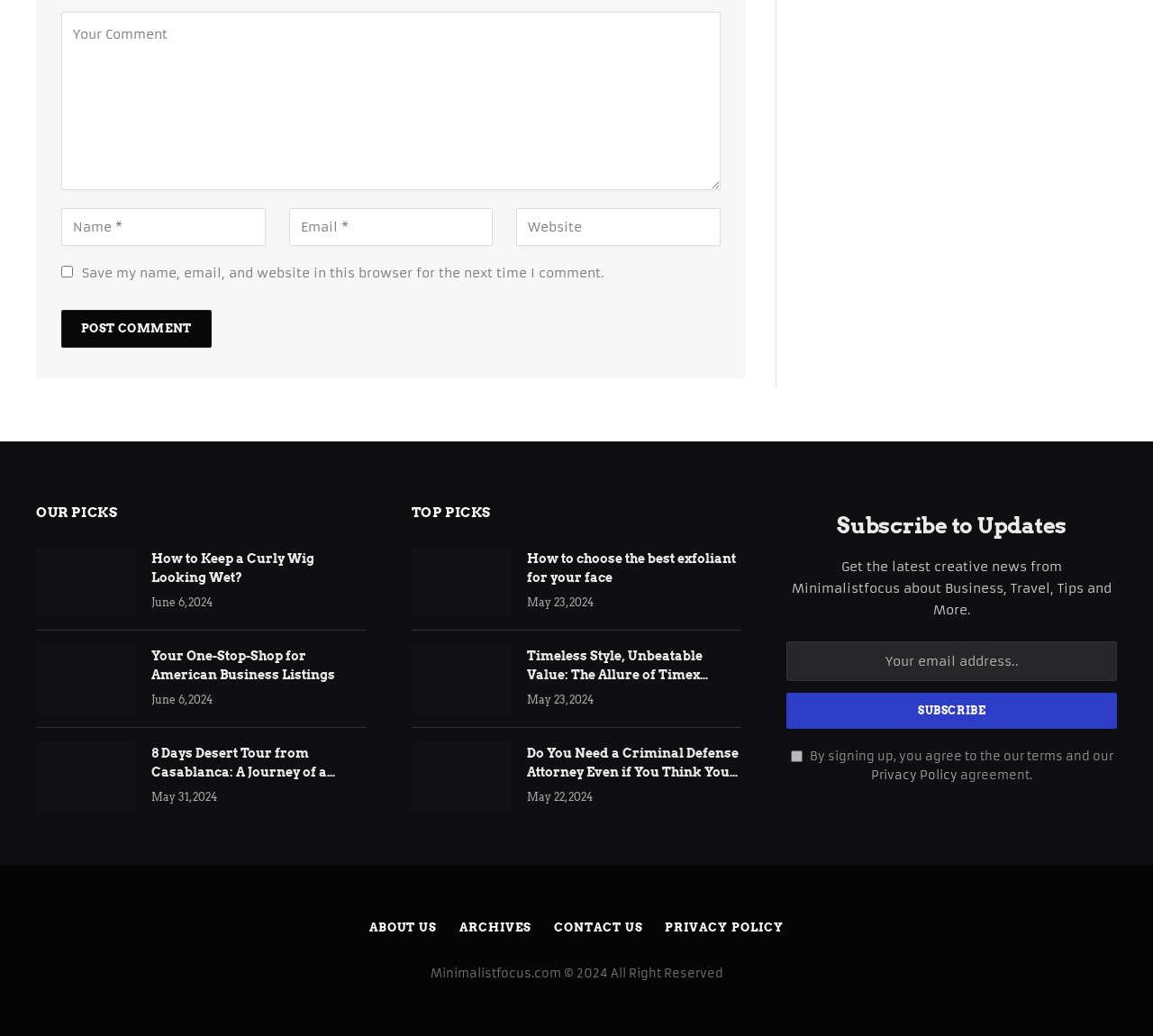Please study the image and answer the question comprehensively:
What is the function of the 'Subscribe to Updates' section?

The 'Subscribe to Updates' section is located near the bottom of the webpage and allows users to enter their email address and subscribe to receive updates from Minimalistfocus about business, travel, tips, and more.